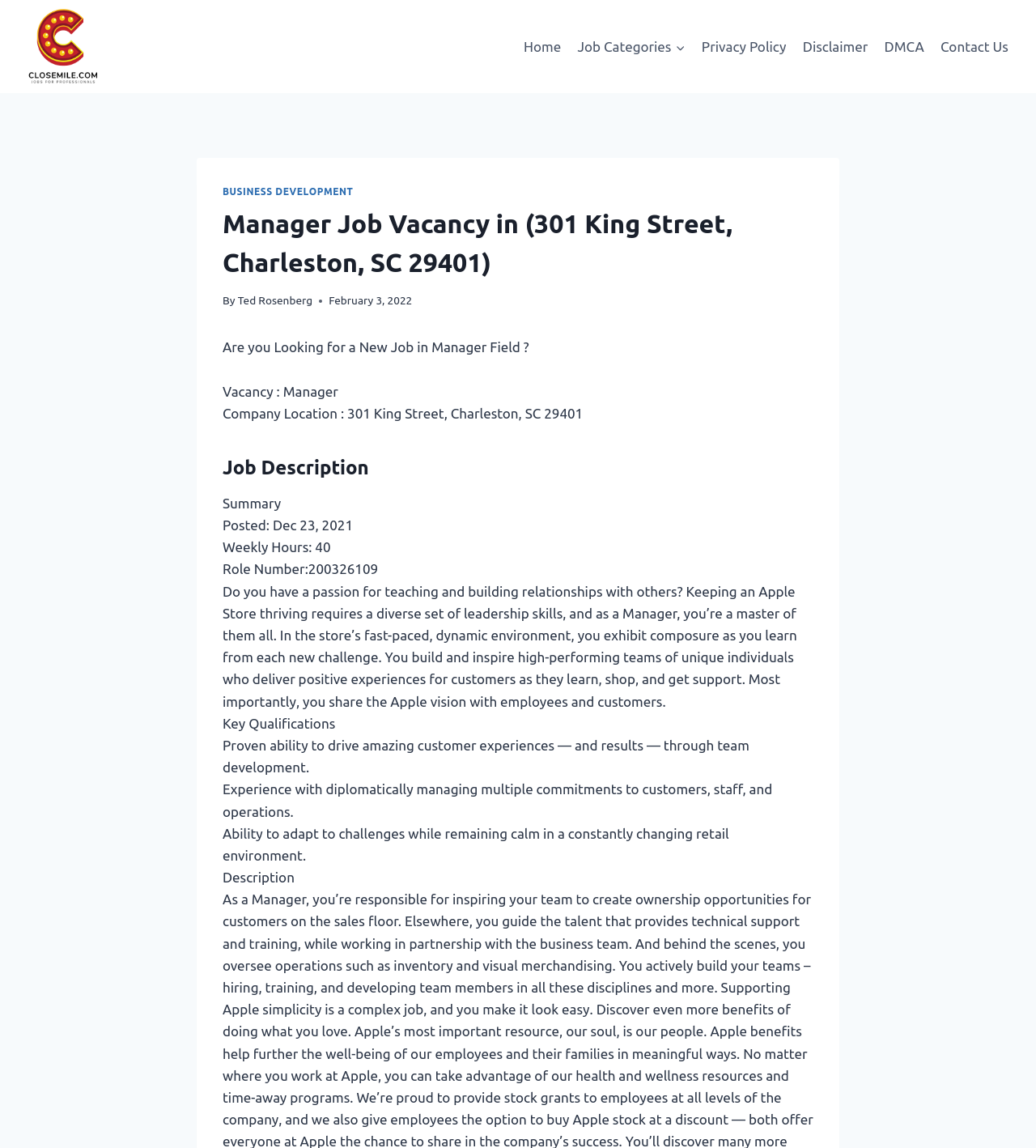Locate the bounding box coordinates of the clickable part needed for the task: "Contact Us".

[0.9, 0.024, 0.981, 0.057]